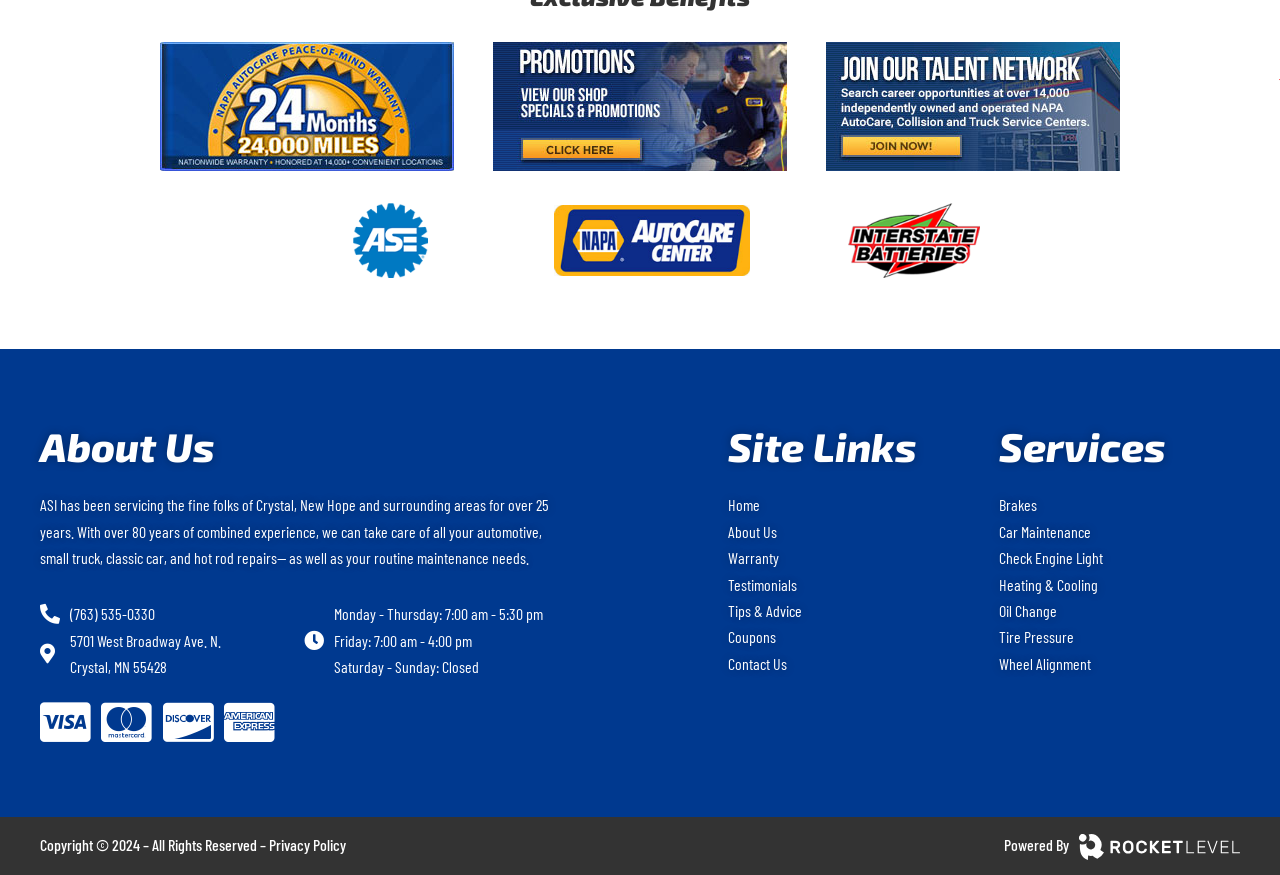Identify the bounding box coordinates for the element you need to click to achieve the following task: "Visit Home page". Provide the bounding box coordinates as four float numbers between 0 and 1, in the form [left, top, right, bottom].

[0.568, 0.563, 0.593, 0.593]